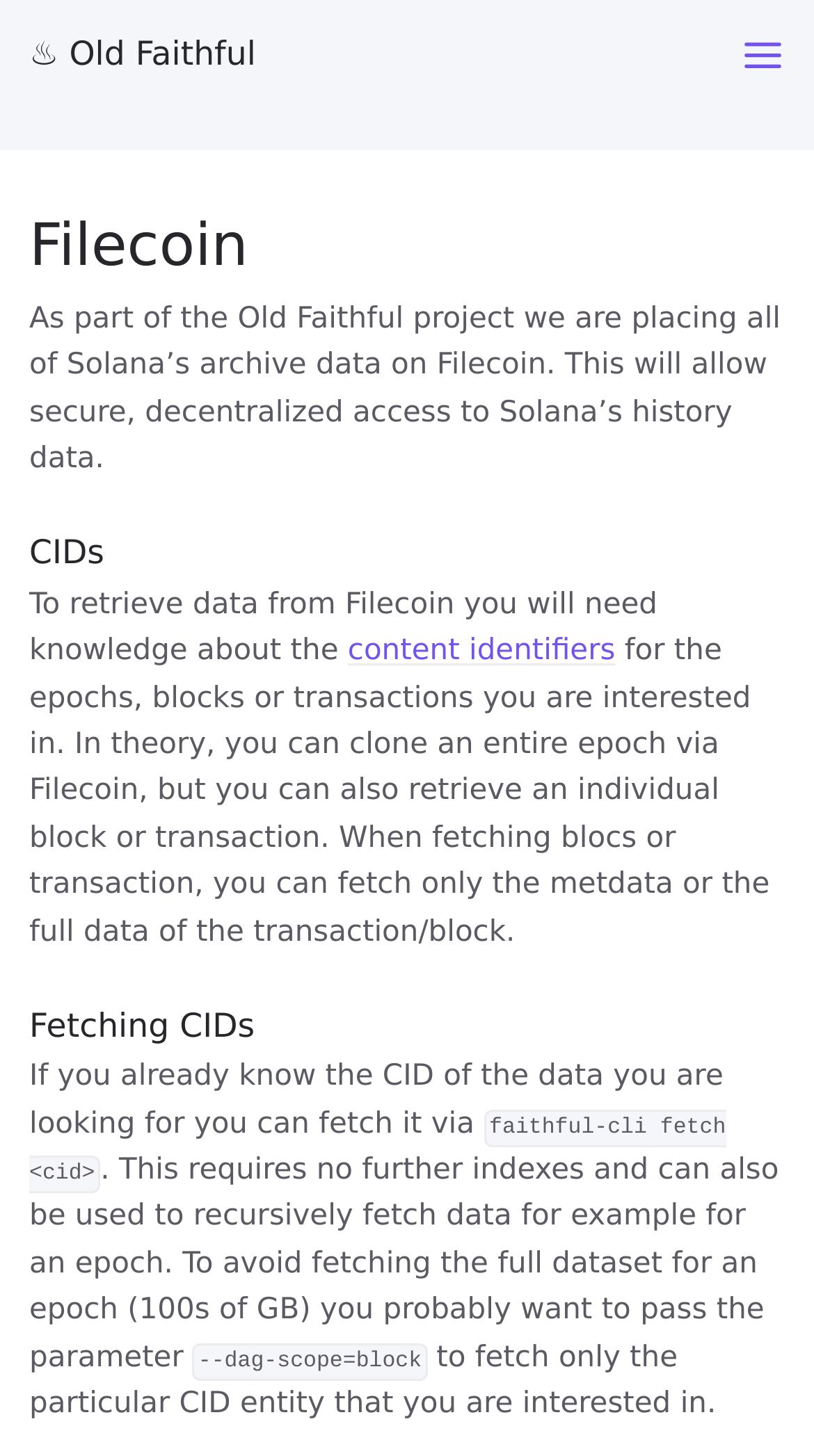How can you fetch a CID via faithful-cli?
Answer the question with a thorough and detailed explanation.

The command to fetch a CID via faithful-cli is mentioned in the StaticText 'faithful-cli fetch <cid>' which is a child element of the heading 'Fetching CIDs Fetching CIDs'.